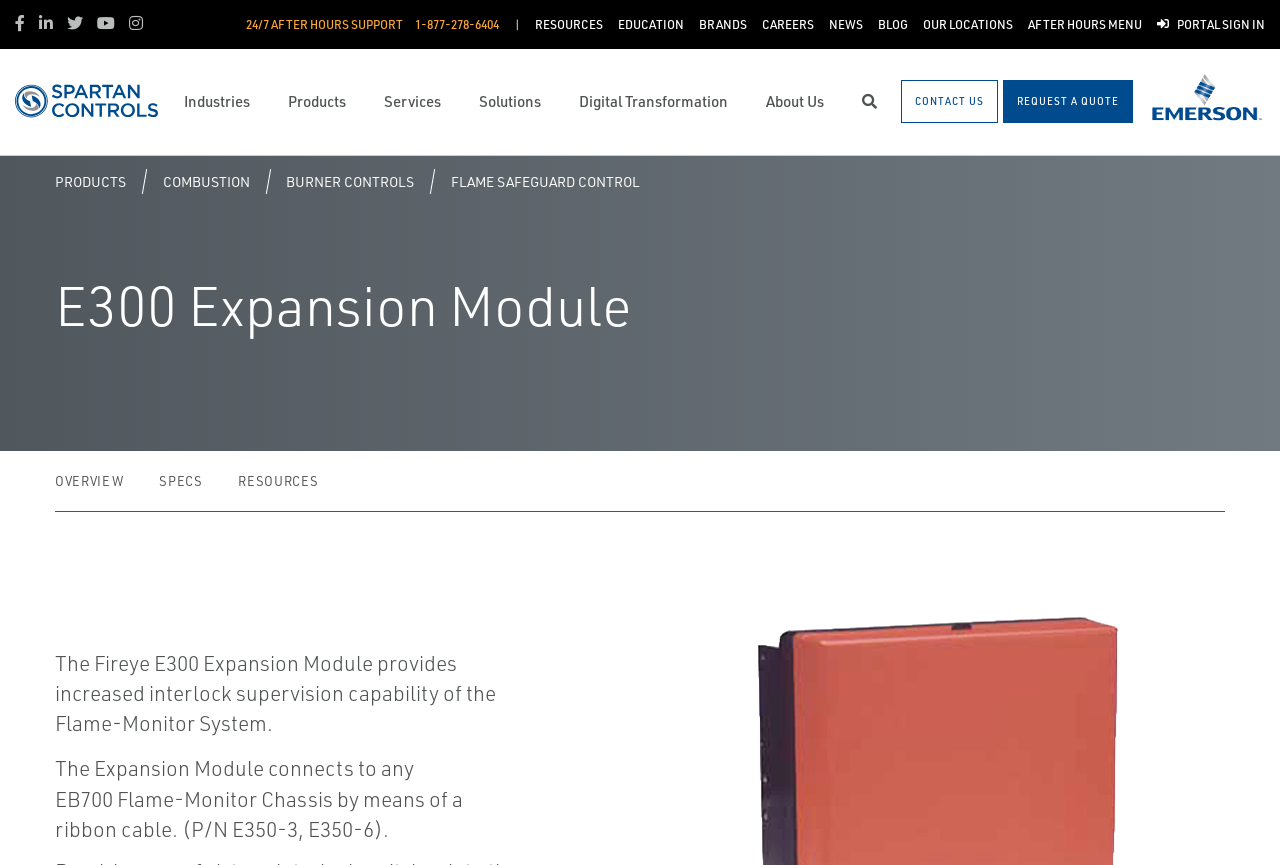How does the Expansion Module connect to the EB700 Flame-Monitor Chassis?
Please describe in detail the information shown in the image to answer the question.

The static text on the webpage mentions that the Expansion Module connects to any EB700 Flame-Monitor Chassis by means of a ribbon cable, which provides the connection method.